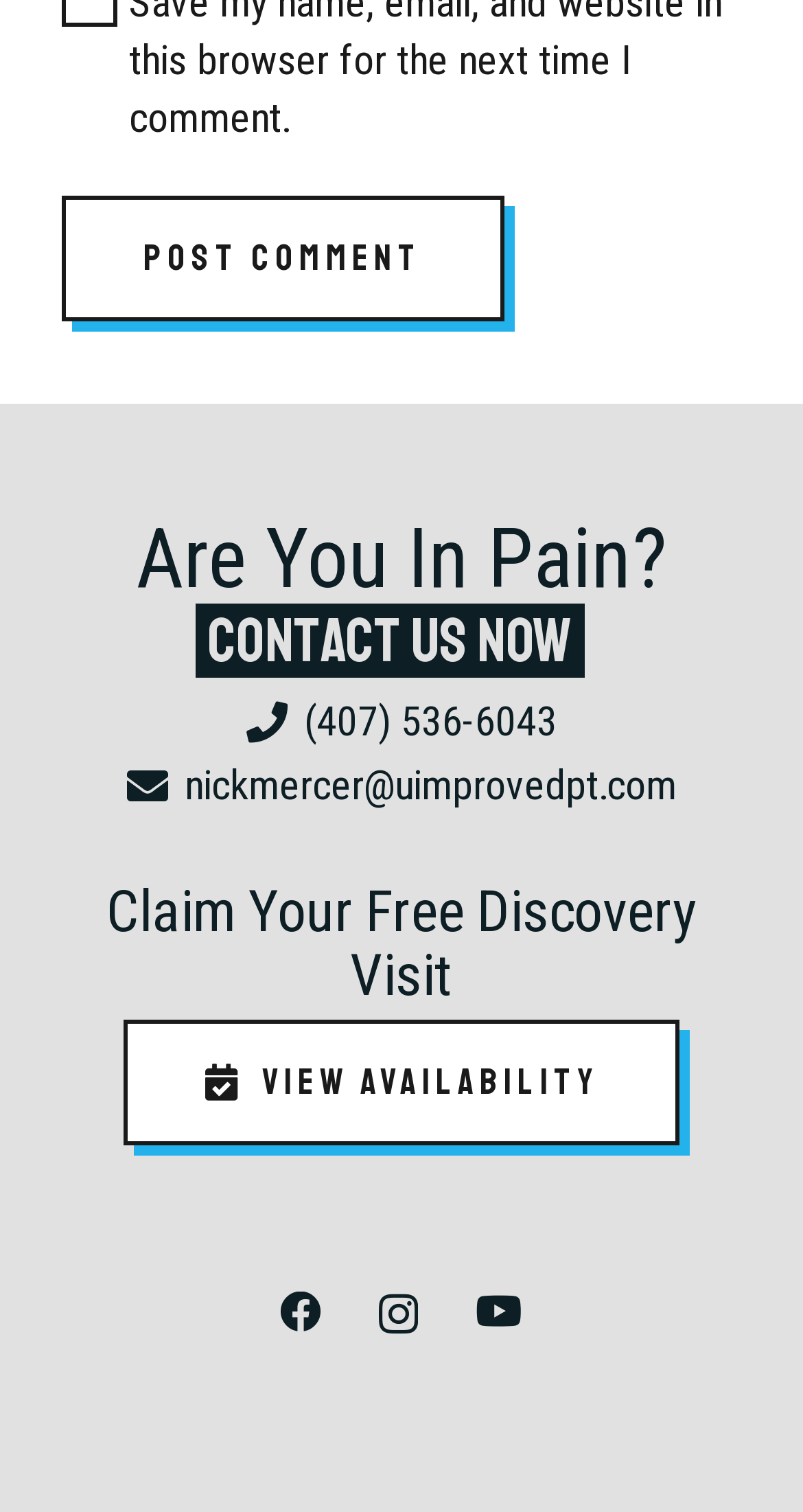Respond with a single word or short phrase to the following question: 
What is the call to action on the webpage?

Post Comment